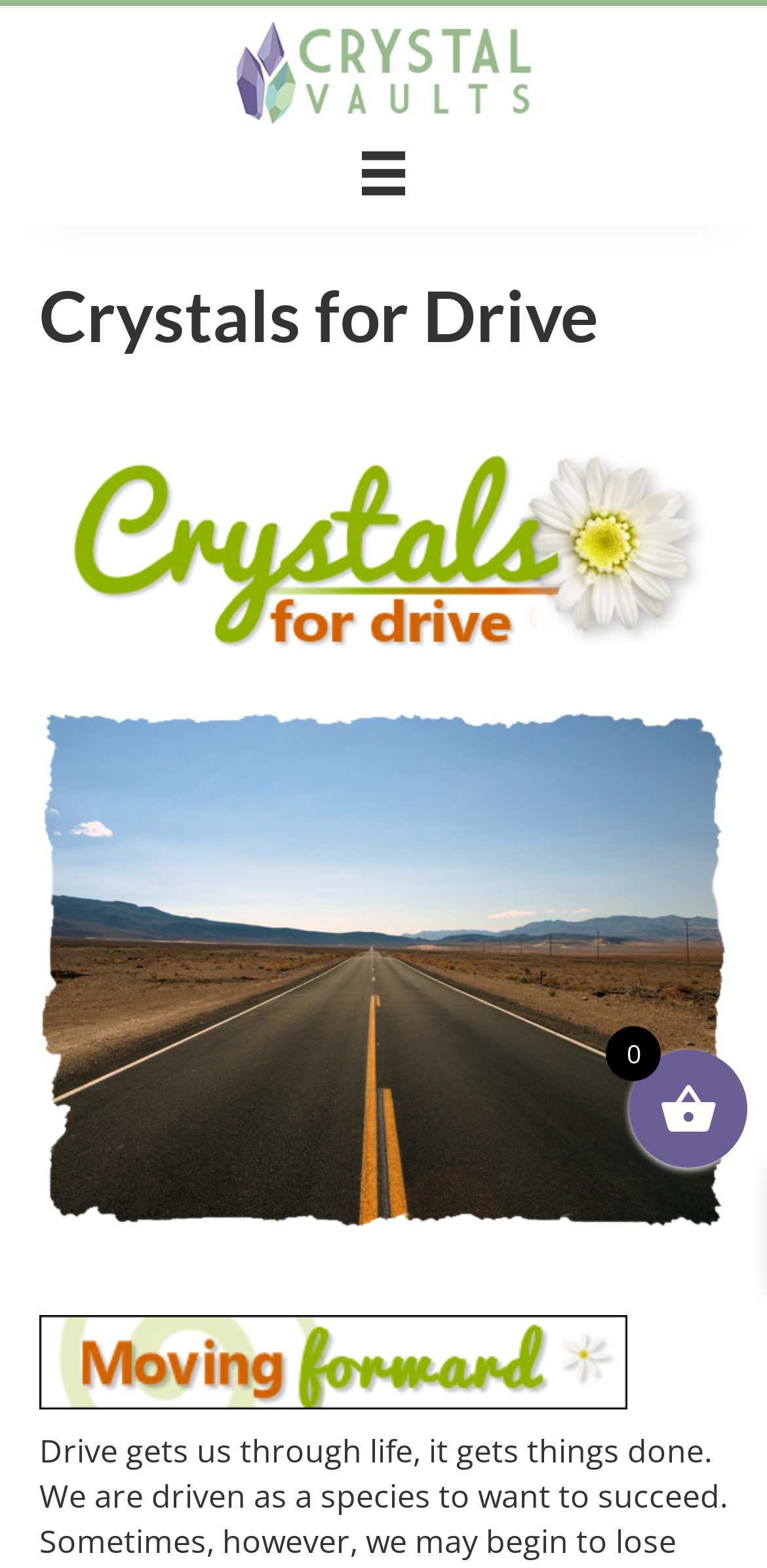What is the logo of Crystal Vaults?
Give a one-word or short phrase answer based on the image.

Crystal Vaults Logo